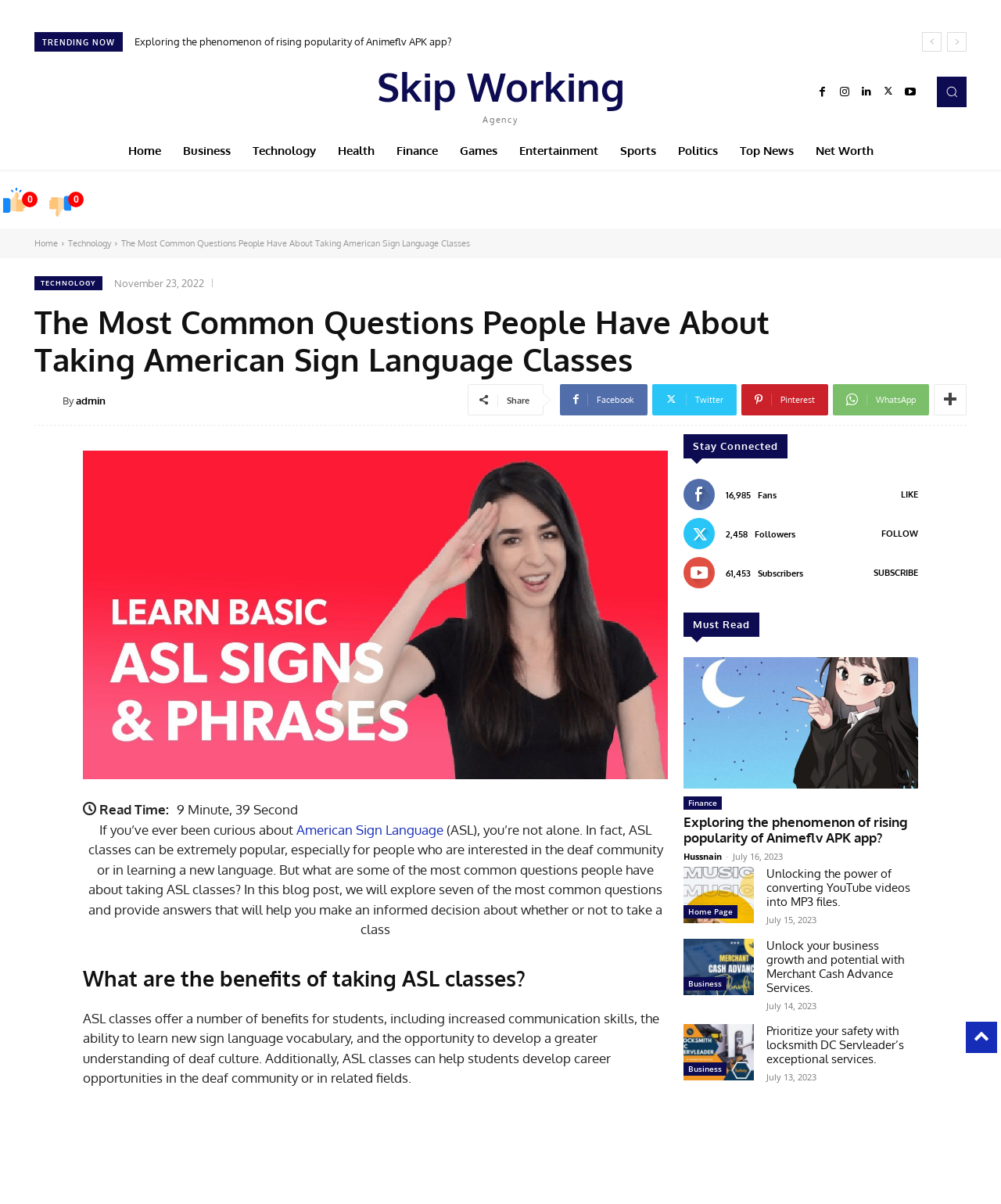Offer an in-depth caption of the entire webpage.

This webpage appears to be a blog post about American Sign Language (ASL) classes. At the top of the page, there is a trending now section with six links to various articles. Below that, there are navigation links to different categories such as Home, Business, Technology, and more.

The main content of the page is divided into sections. The first section has a heading that reads "The Most Common Questions People Have About Taking American Sign Language Classes" and a brief introduction to the topic. Below that, there is a section with a heading "What are the benefits of taking ASL classes?" which discusses the advantages of taking ASL classes.

The page also features a section with social media links and a section that displays the number of fans, followers, and subscribers. There is also a "Must Read" section that recommends other articles, including one about the rising popularity of Animeflv APK app.

Throughout the page, there are various links to other articles and categories, as well as images and icons. The page has a clean and organized layout, making it easy to navigate and read.